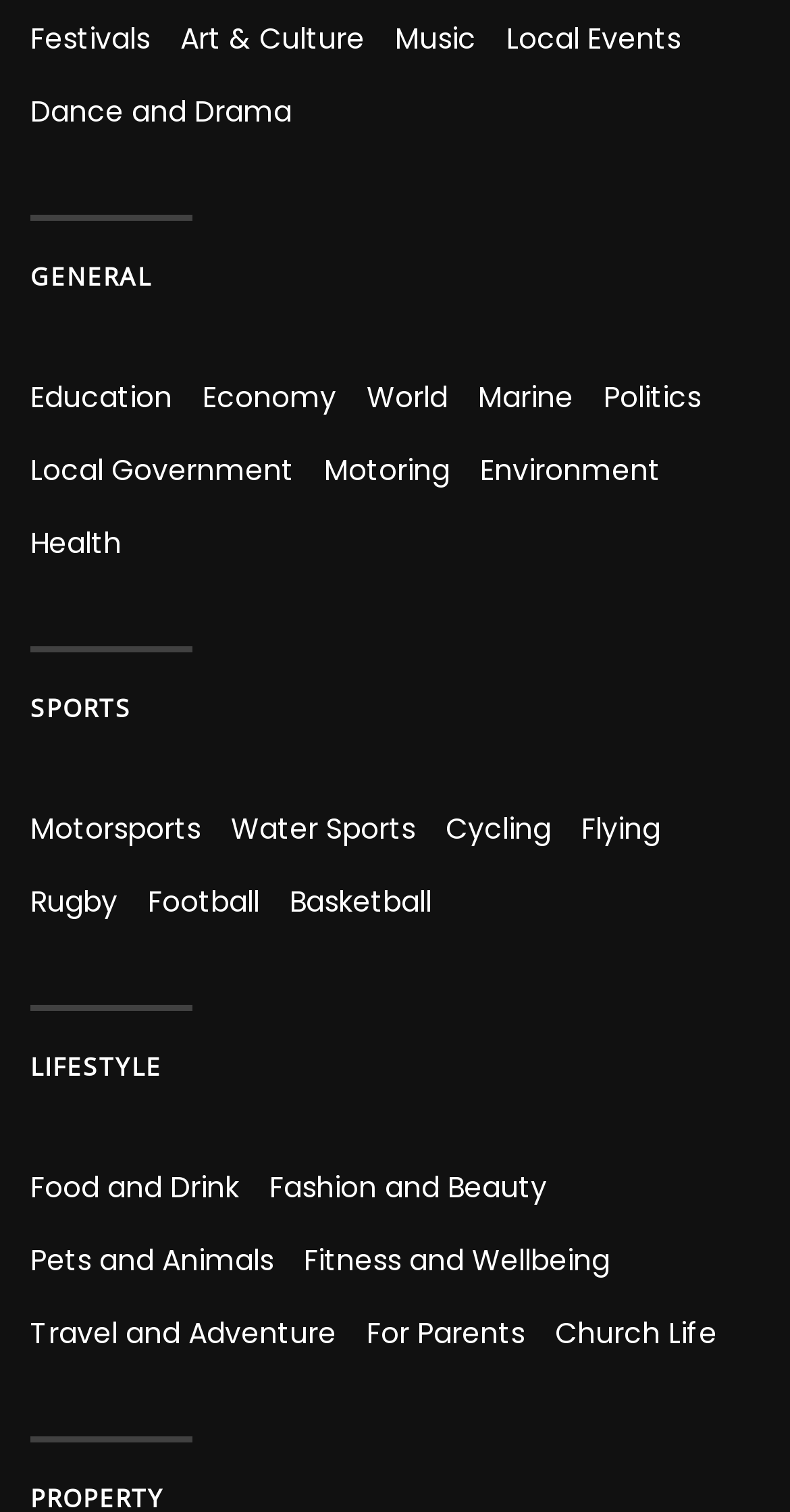Please identify the bounding box coordinates of the element I should click to complete this instruction: 'View GENERAL'. The coordinates should be given as four float numbers between 0 and 1, like this: [left, top, right, bottom].

[0.038, 0.173, 0.962, 0.196]